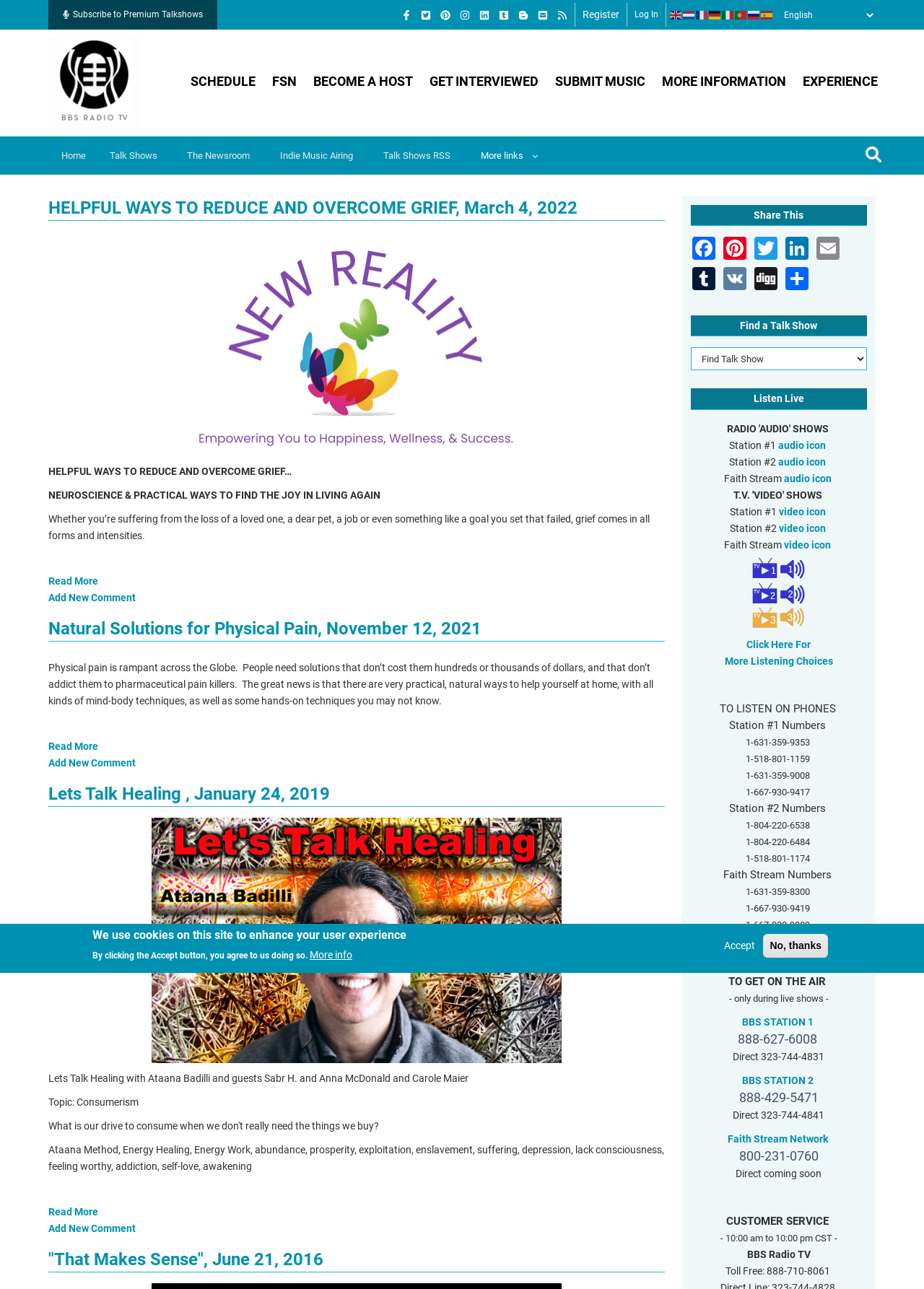Using the webpage screenshot, locate the HTML element that fits the following description and provide its bounding box: "twitter".

None